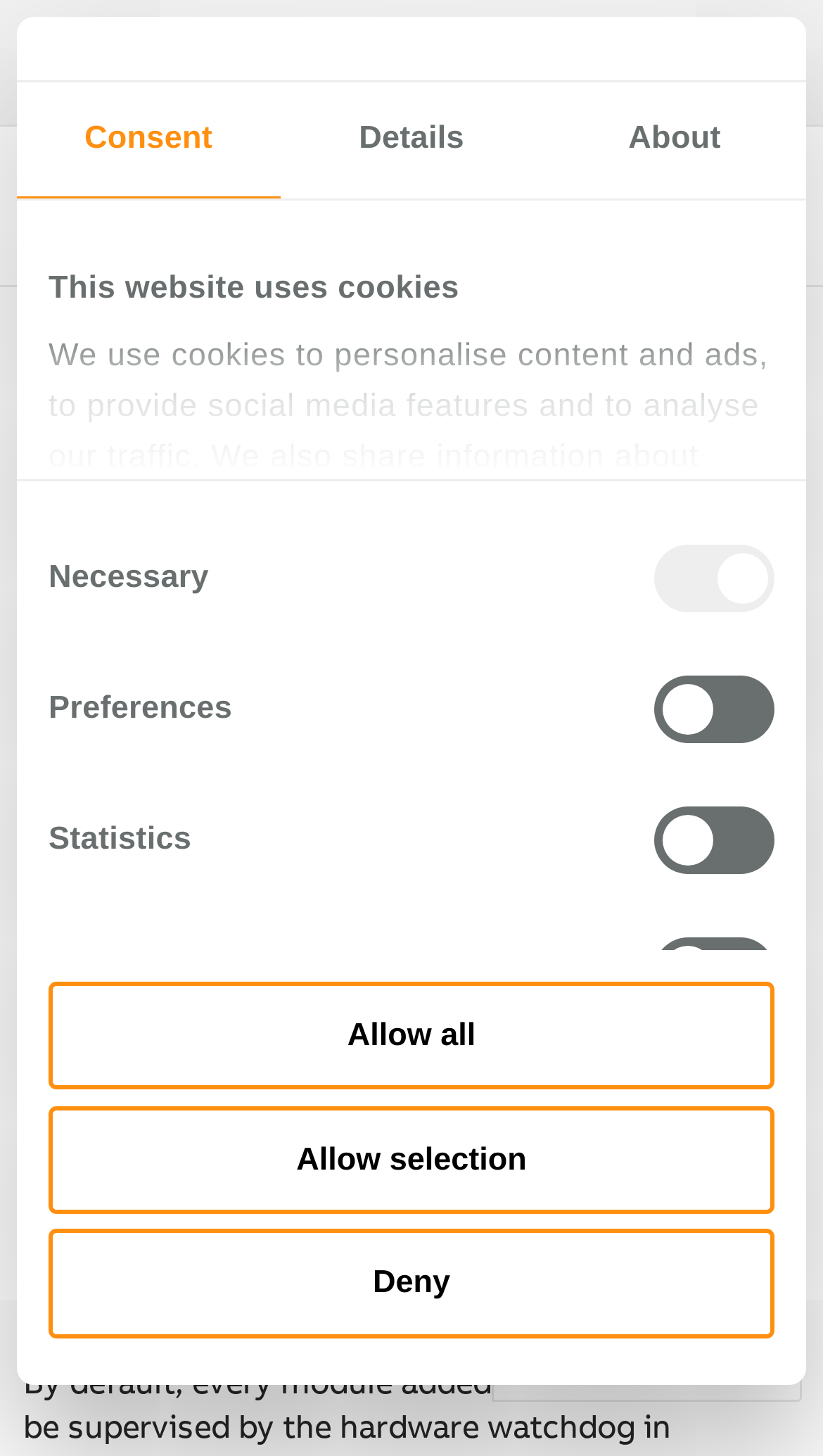Determine the primary headline of the webpage.

Helpful I/O Datapoints for Machine Diagnostics